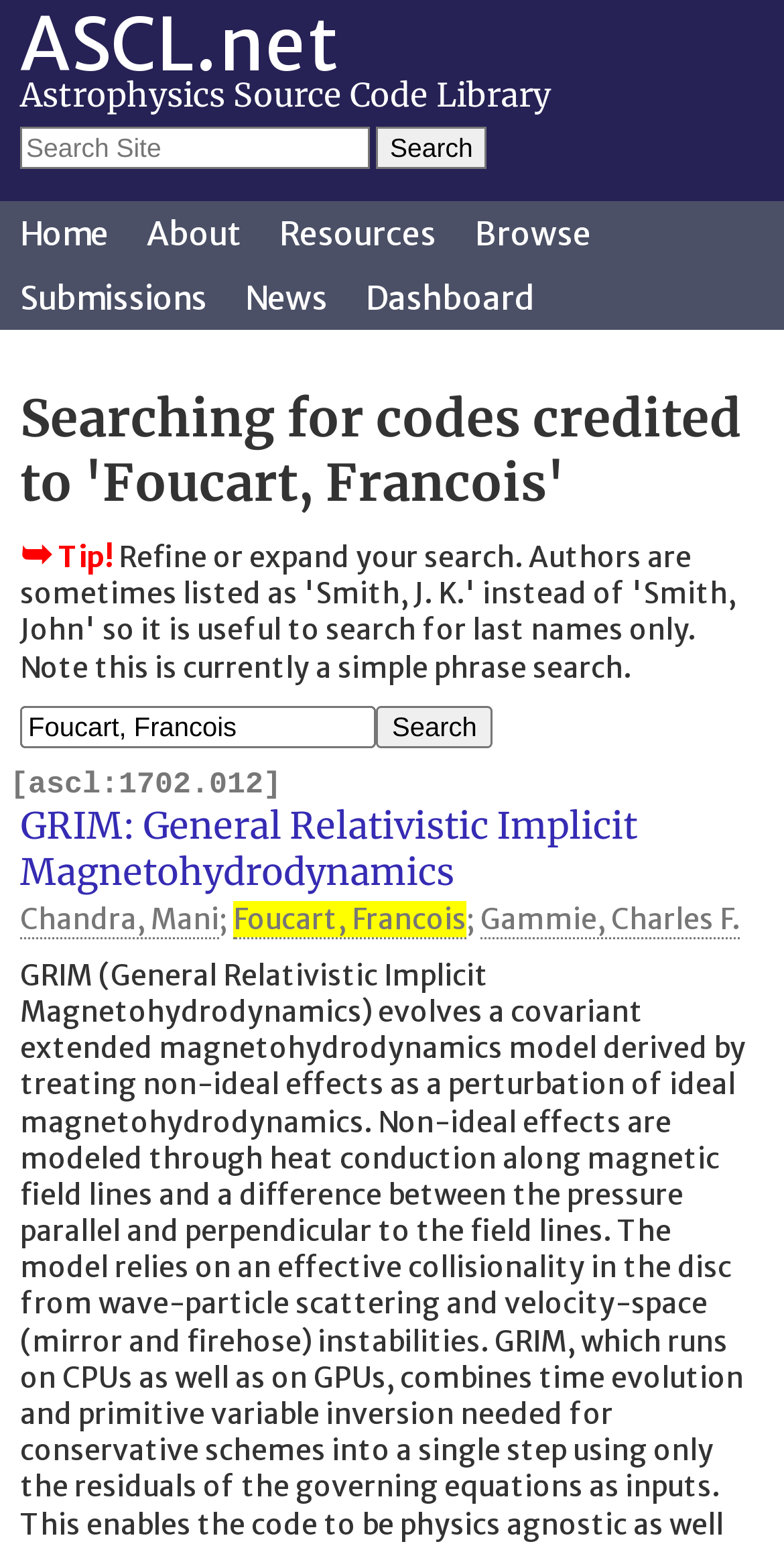Refer to the screenshot and answer the following question in detail:
What is the current search query?

The current search query can be found in the textbox with the label 'Searching for codes credited to' which contains the text 'Foucart, Francois'.